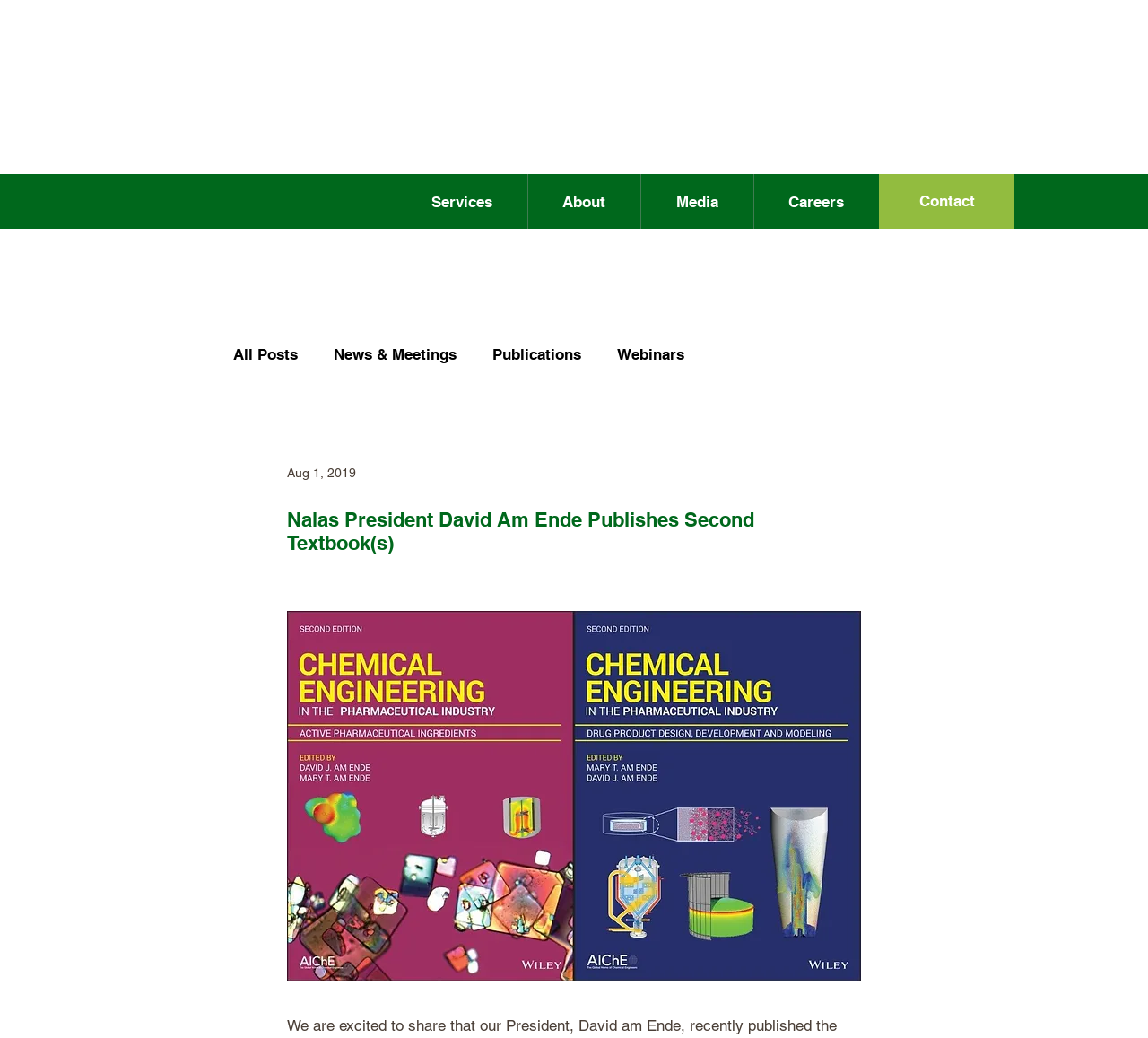Generate the text content of the main headline of the webpage.

Nalas President David Am Ende Publishes Second Textbook(s)